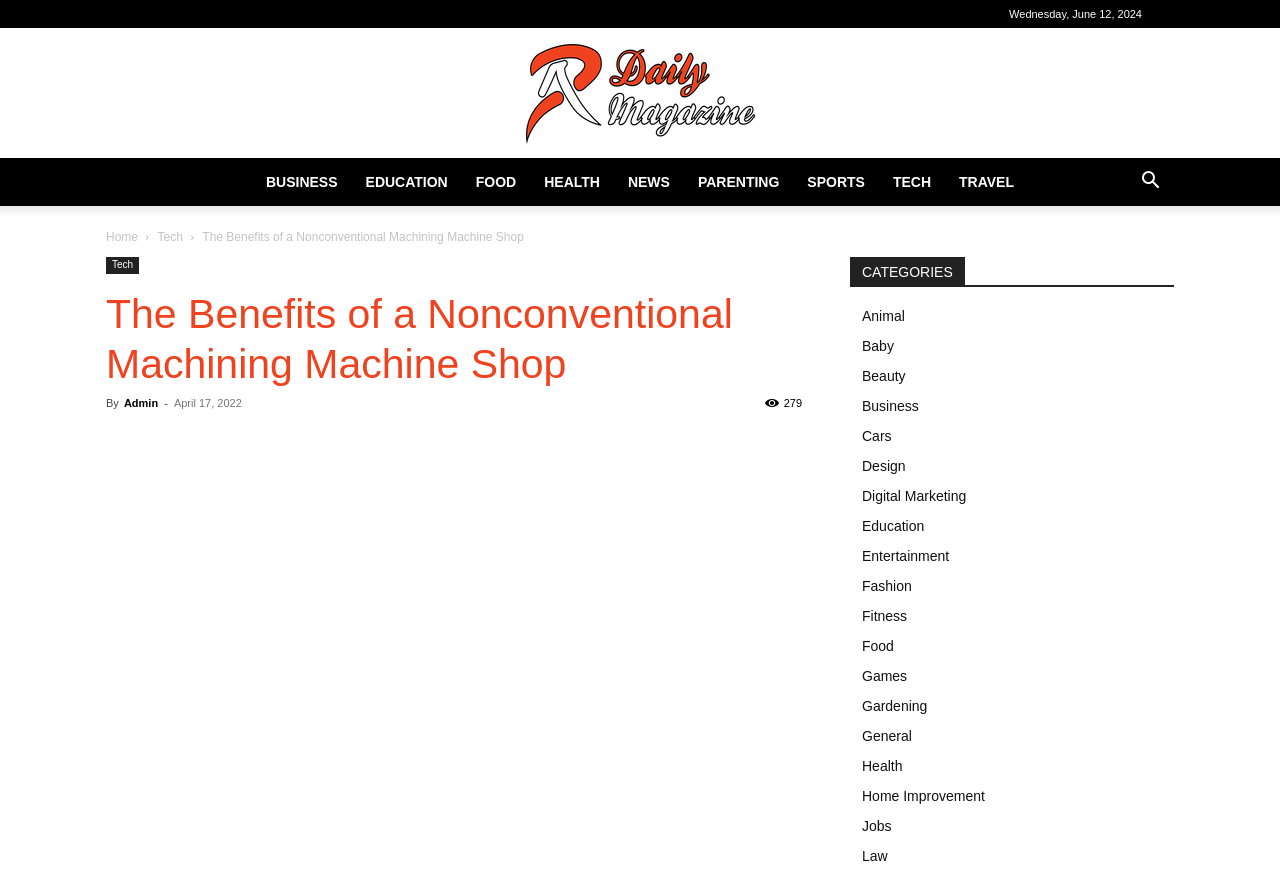What is the main title displayed on this webpage?

The Benefits of a Nonconventional Machining Machine Shop